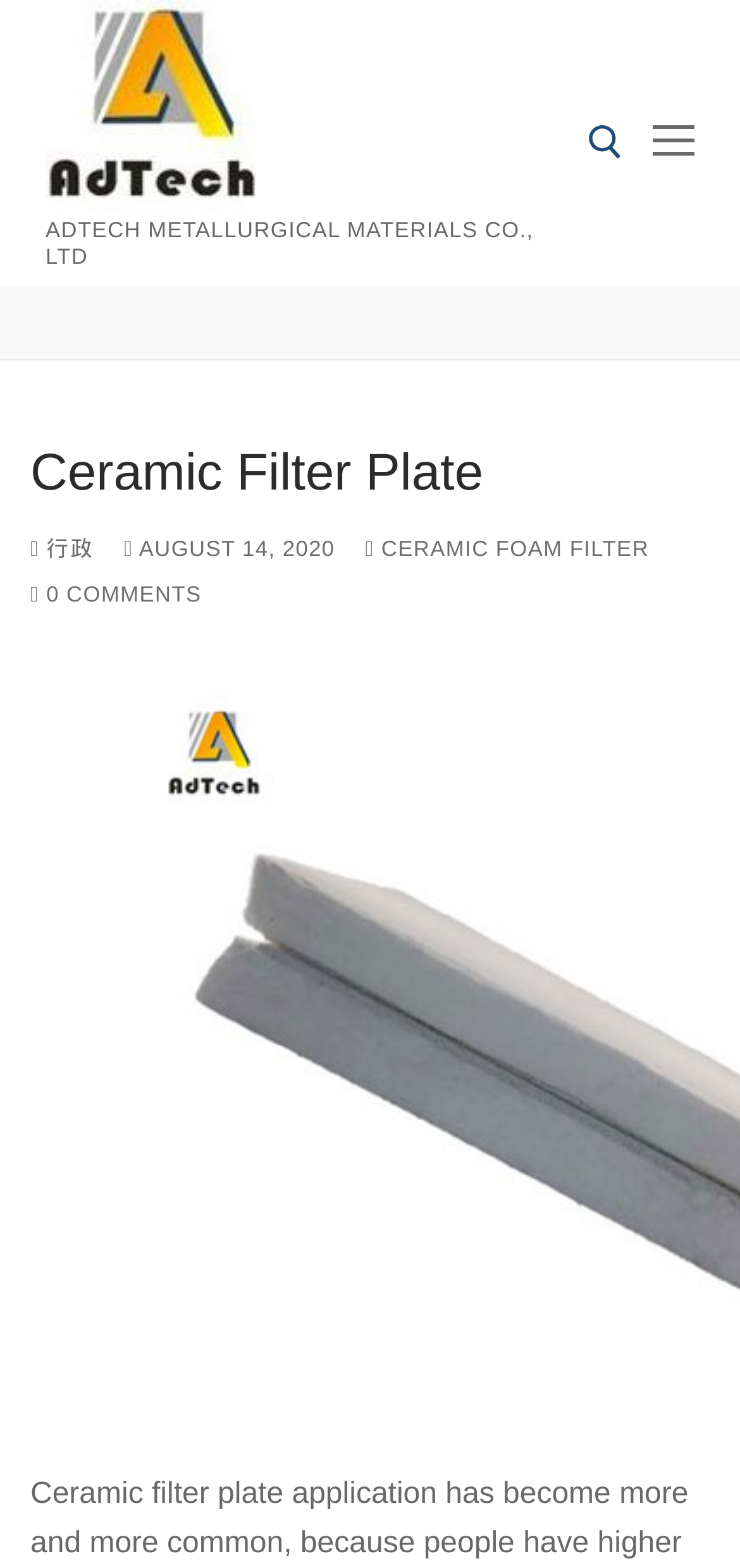Locate the bounding box coordinates of the clickable element to fulfill the following instruction: "Search for something". Provide the coordinates as four float numbers between 0 and 1 in the format [left, top, right, bottom].

[0.314, 0.167, 0.878, 0.265]